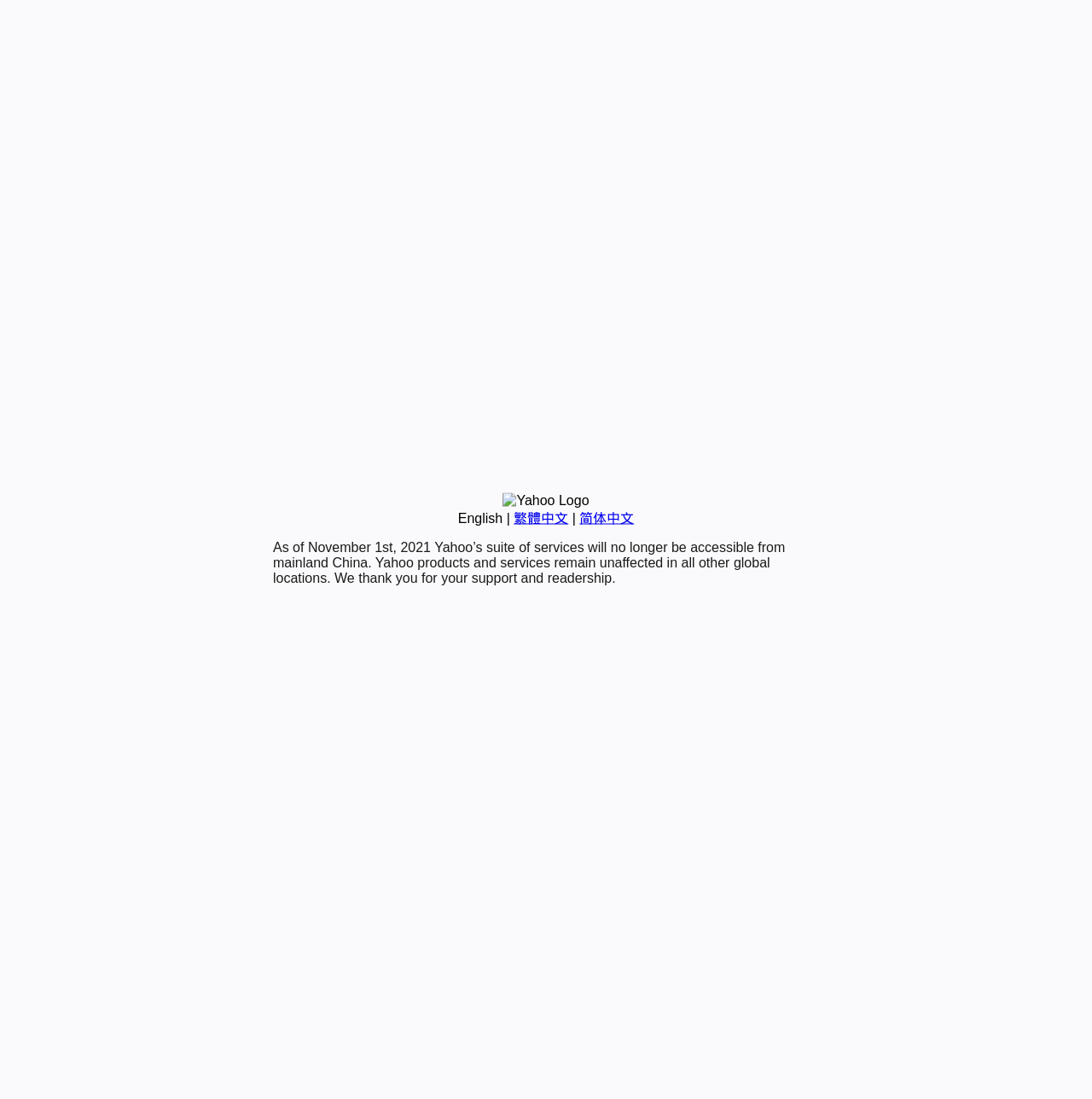Find the bounding box coordinates for the UI element whose description is: "English". The coordinates should be four float numbers between 0 and 1, in the format [left, top, right, bottom].

[0.419, 0.465, 0.46, 0.478]